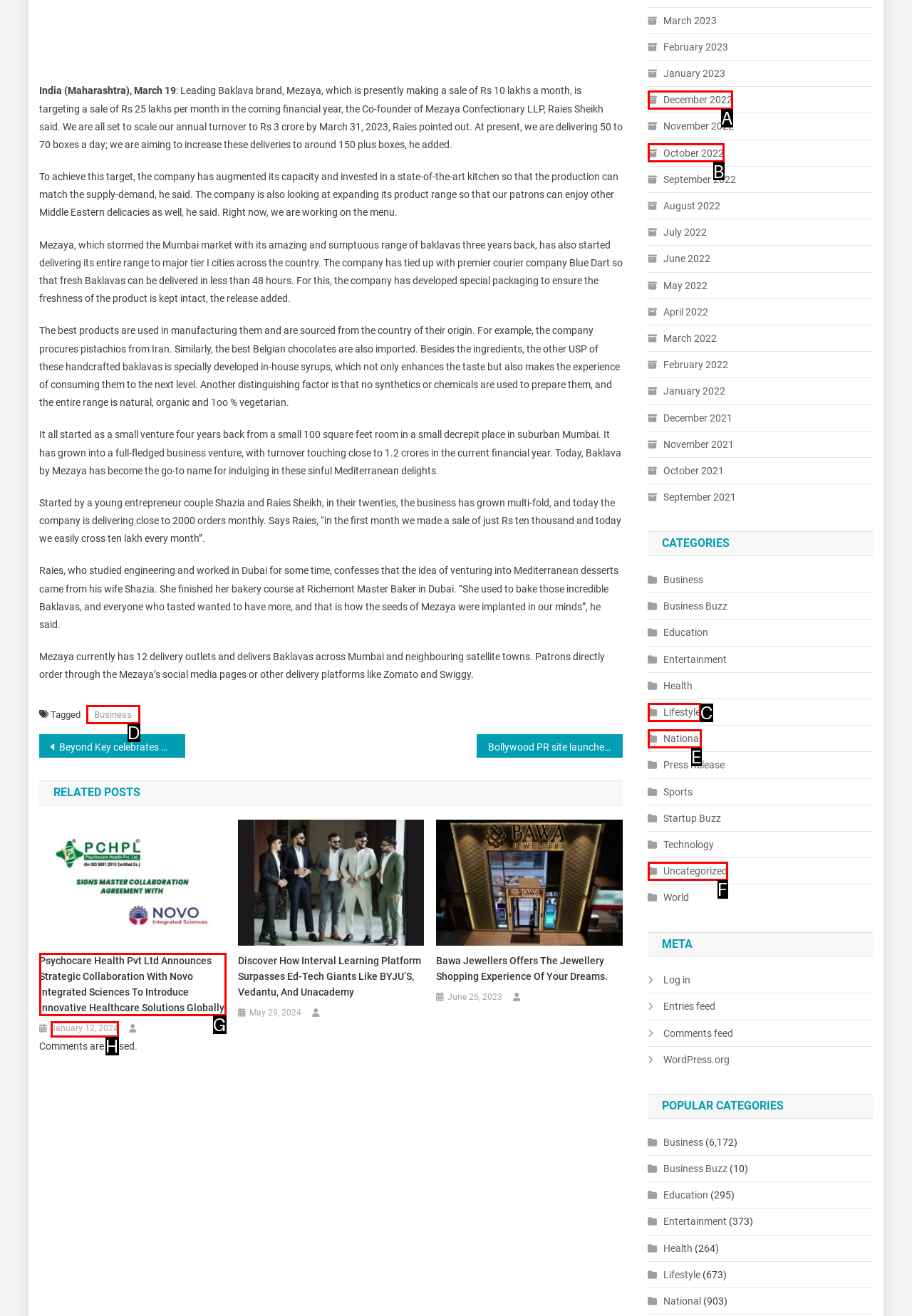Which HTML element among the options matches this description: January 12, 2024? Answer with the letter representing your choice.

H